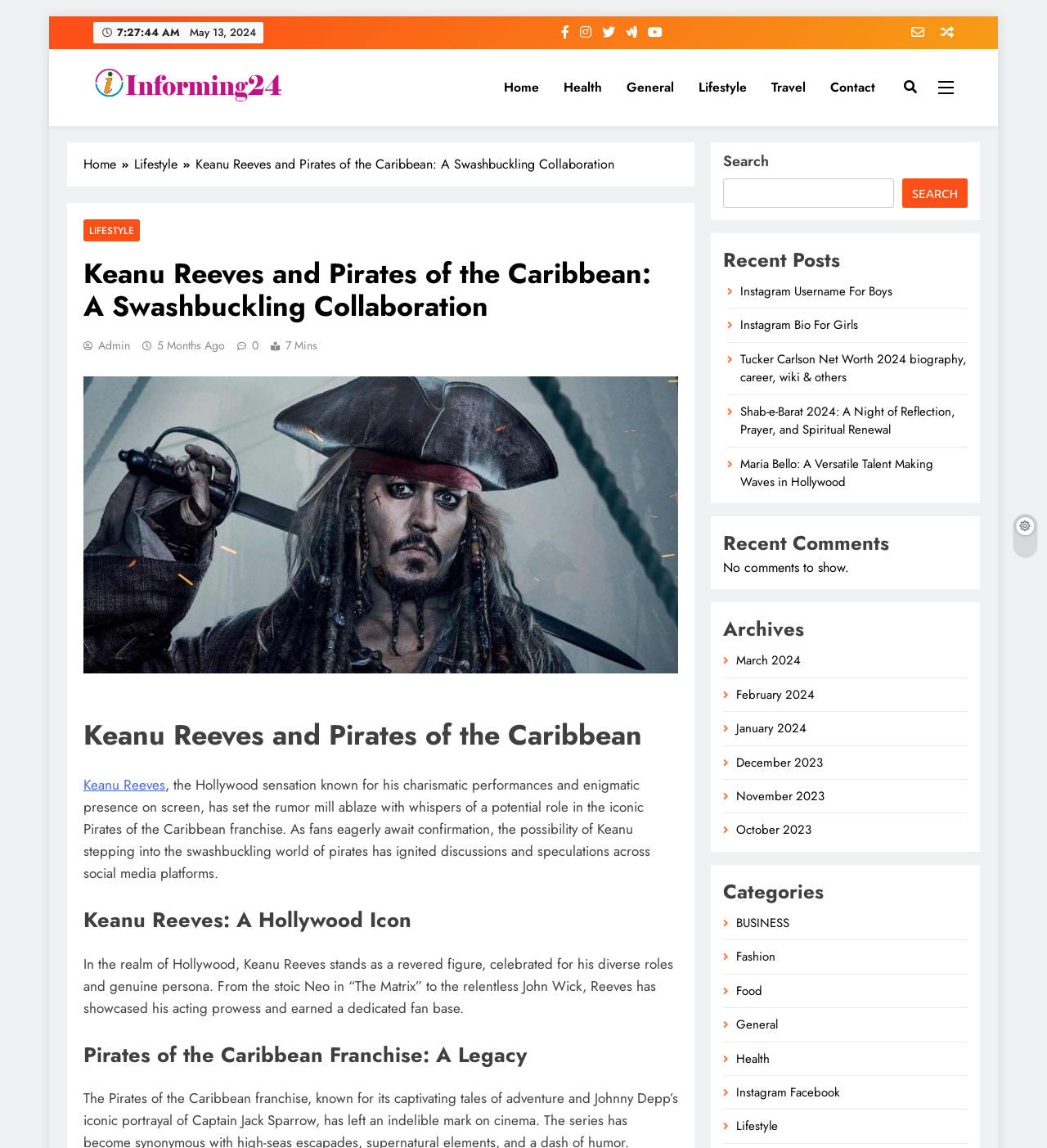Give a succinct answer to this question in a single word or phrase: 
What is the category of the current article?

Lifestyle